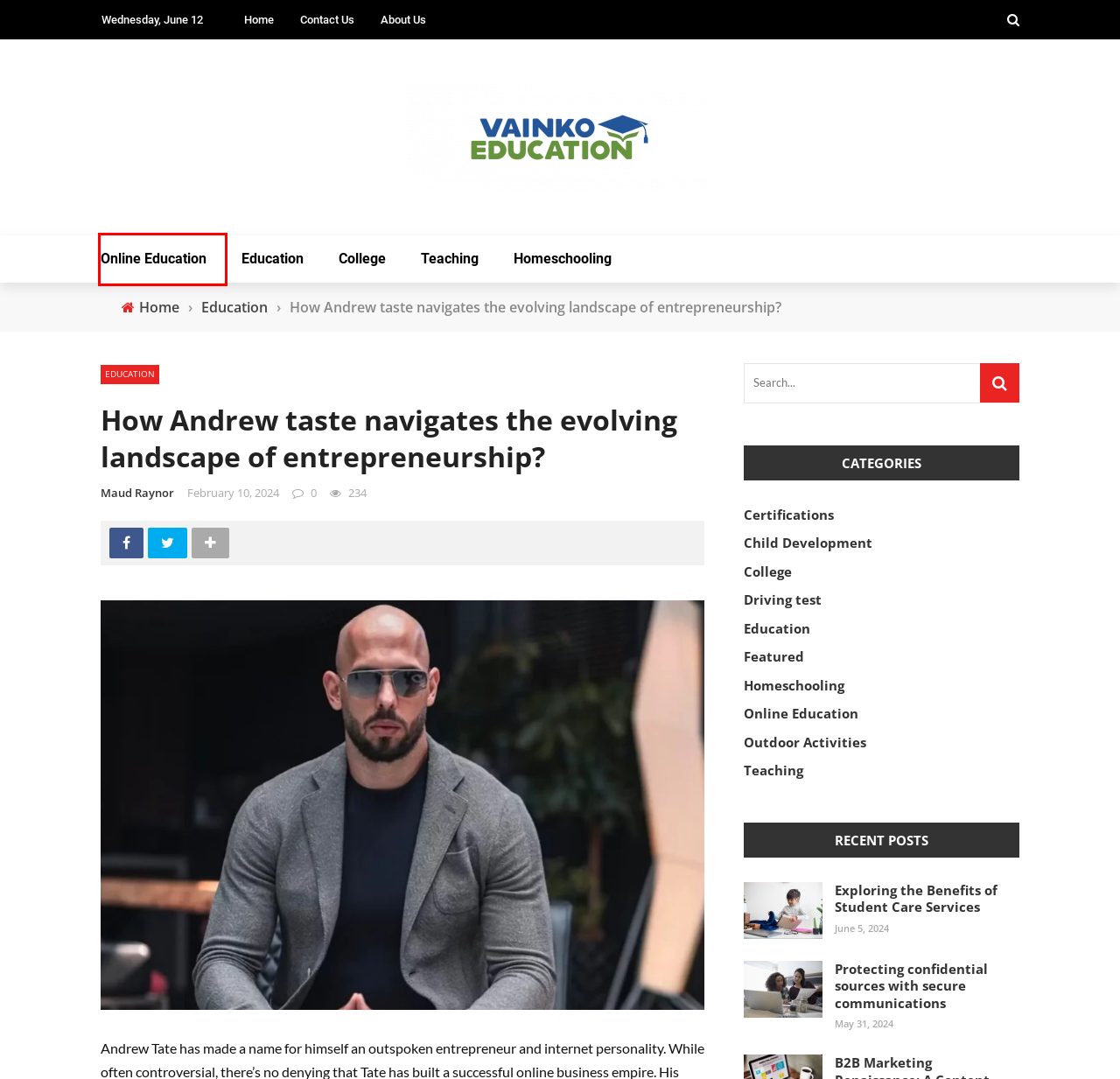Look at the screenshot of a webpage where a red rectangle bounding box is present. Choose the webpage description that best describes the new webpage after clicking the element inside the red bounding box. Here are the candidates:
A. Teaching Archives - Vainko Education
B. Protecting confidential sources with secure communications  - Vainko Education
C. Online Education Archives - Vainko Education
D. College Archives - Vainko Education
E. Education Archives - Vainko Education
F. Exploring the Benefits of Student Care Services - Vainko Education
G. Outdoor Activities Archives - Vainko Education
H. Maud Raynor, Author at Vainko Education

C